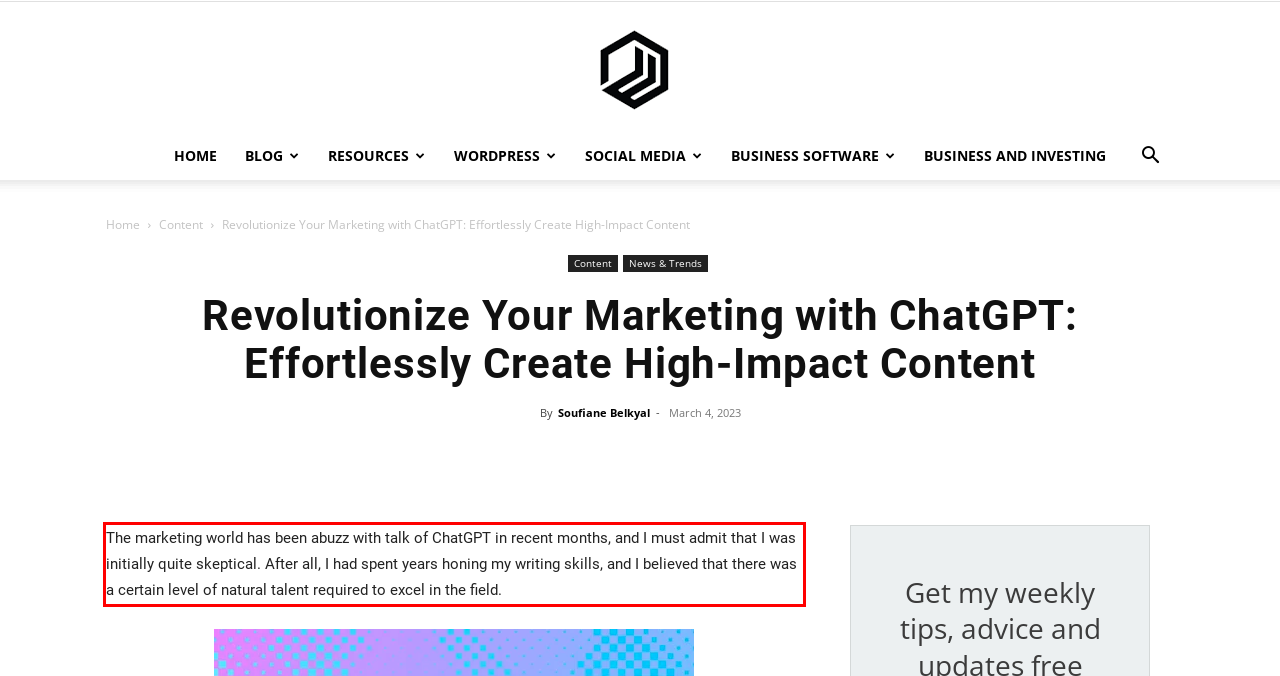Please identify and extract the text content from the UI element encased in a red bounding box on the provided webpage screenshot.

The marketing world has been abuzz with talk of ChatGPT in recent months, and I must admit that I was initially quite skeptical. After all, I had spent years honing my writing skills, and I believed that there was a certain level of natural talent required to excel in the field.